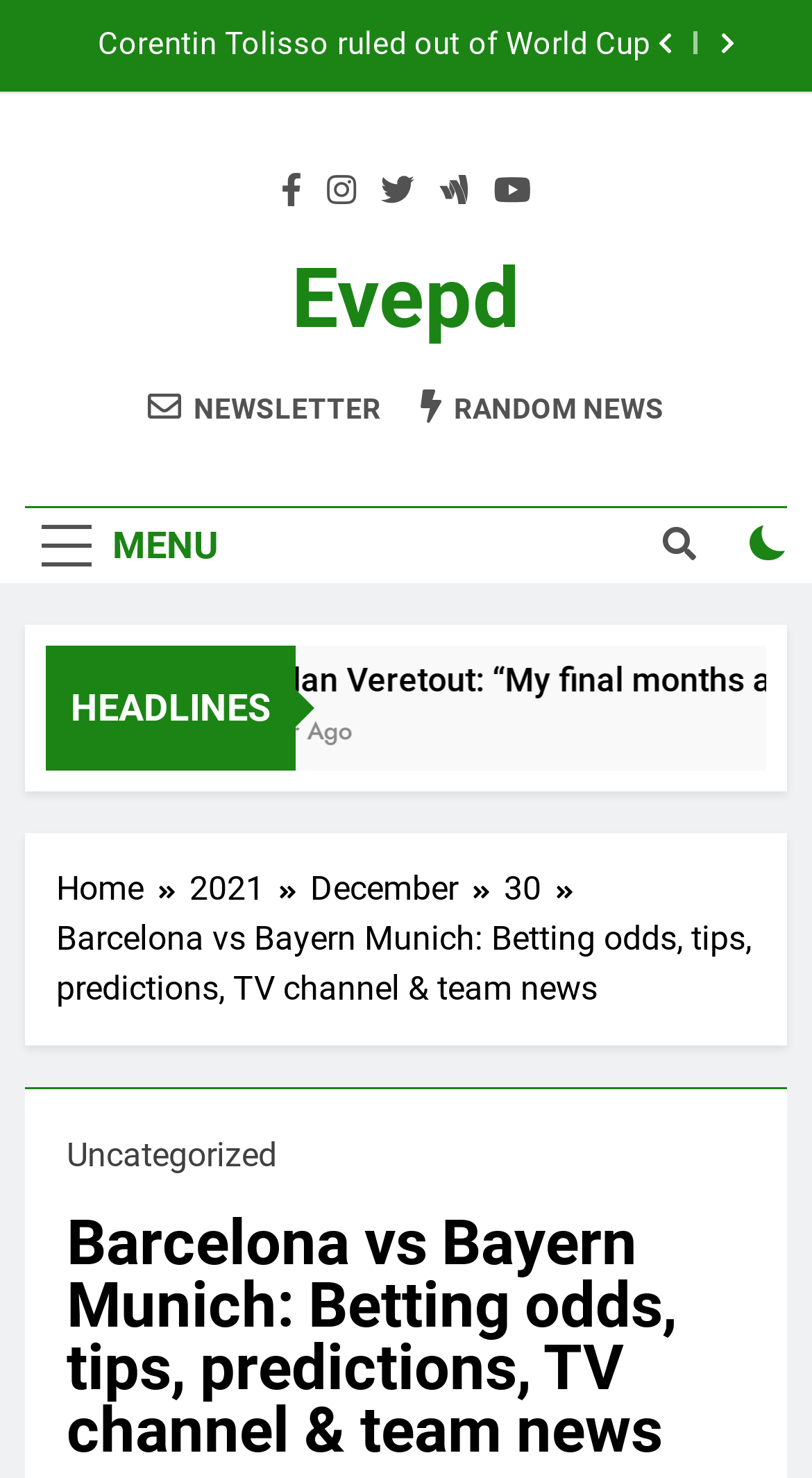Is the newsletter subscription checkbox checked?
Answer the question using a single word or phrase, according to the image.

No